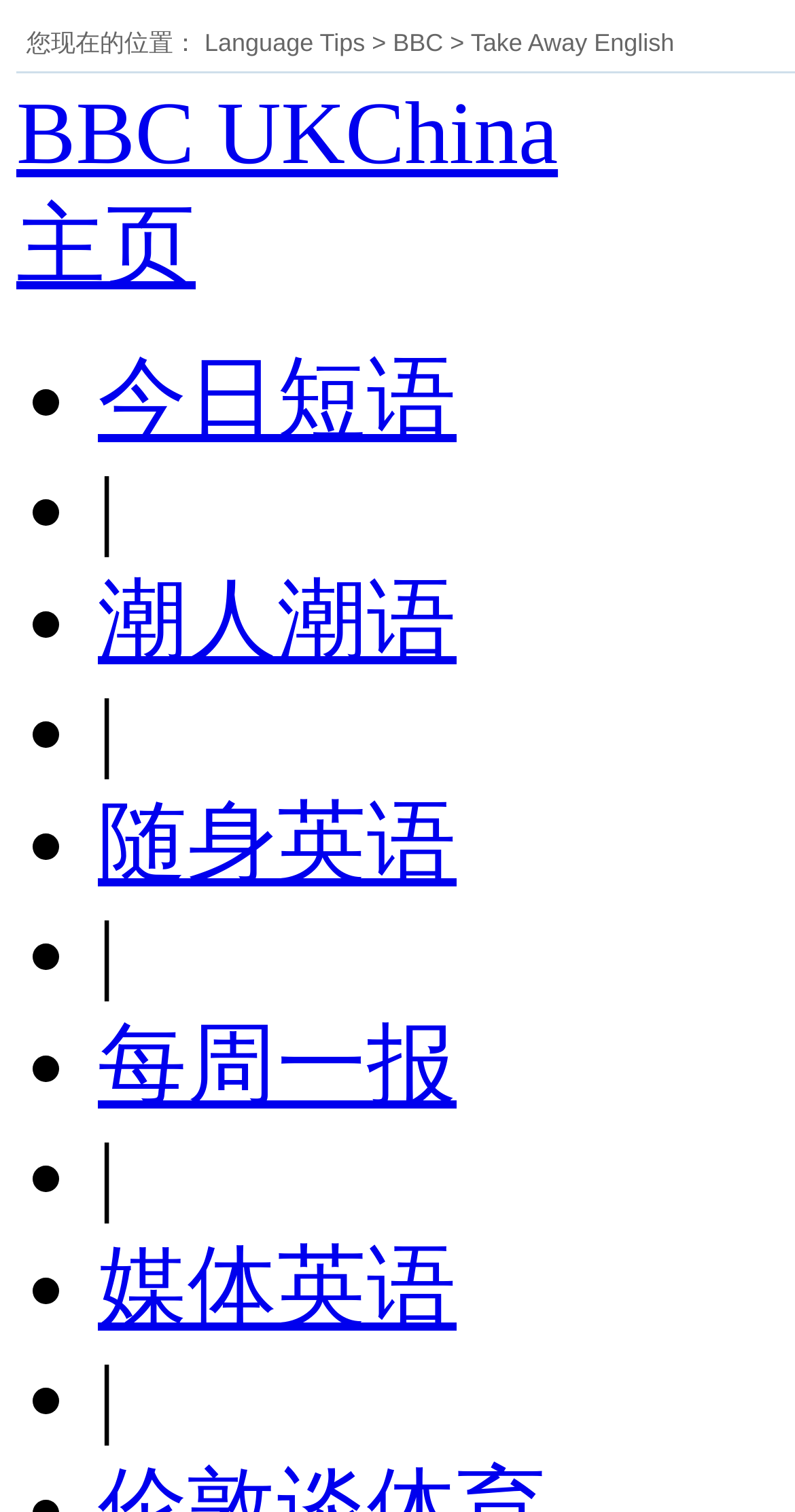Indicate the bounding box coordinates of the clickable region to achieve the following instruction: "advertise on the website."

None